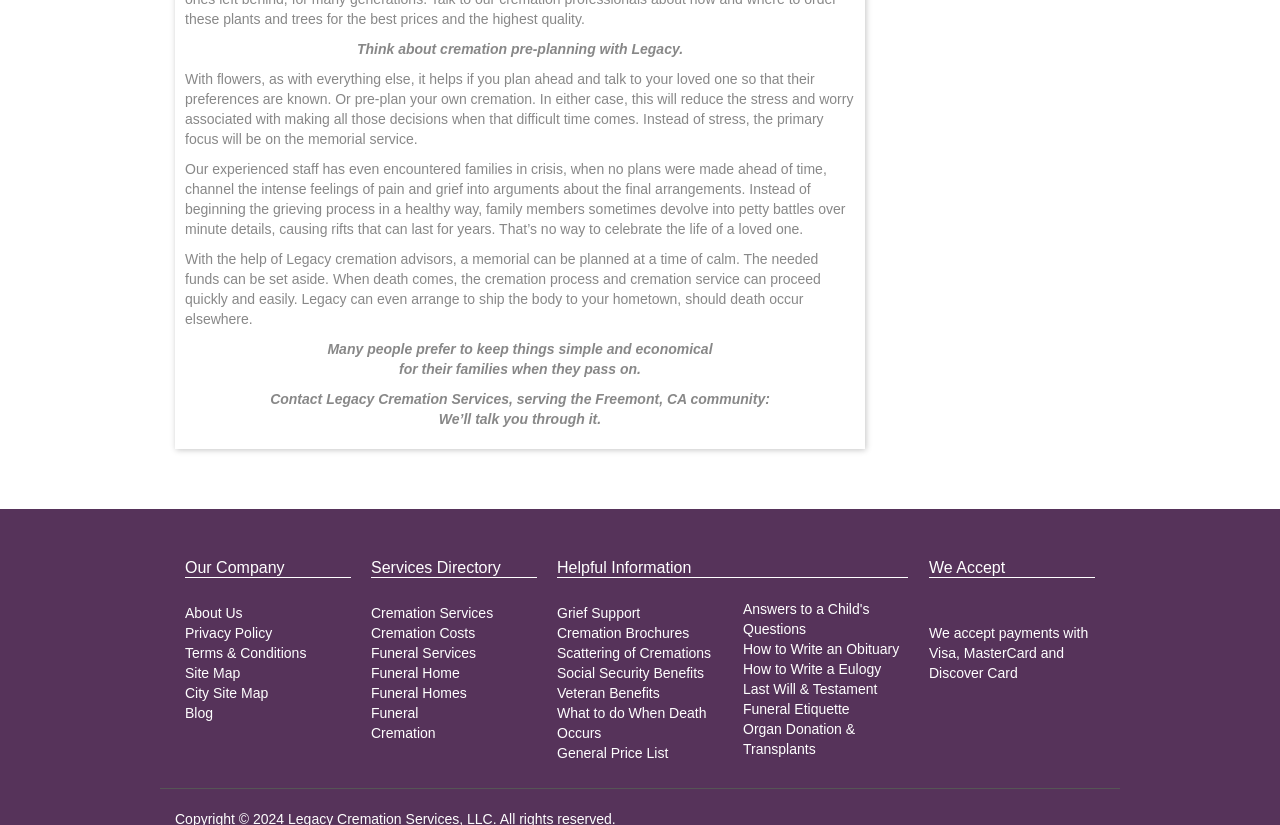Kindly determine the bounding box coordinates for the clickable area to achieve the given instruction: "Click 'Cremation Services'".

[0.29, 0.733, 0.385, 0.752]